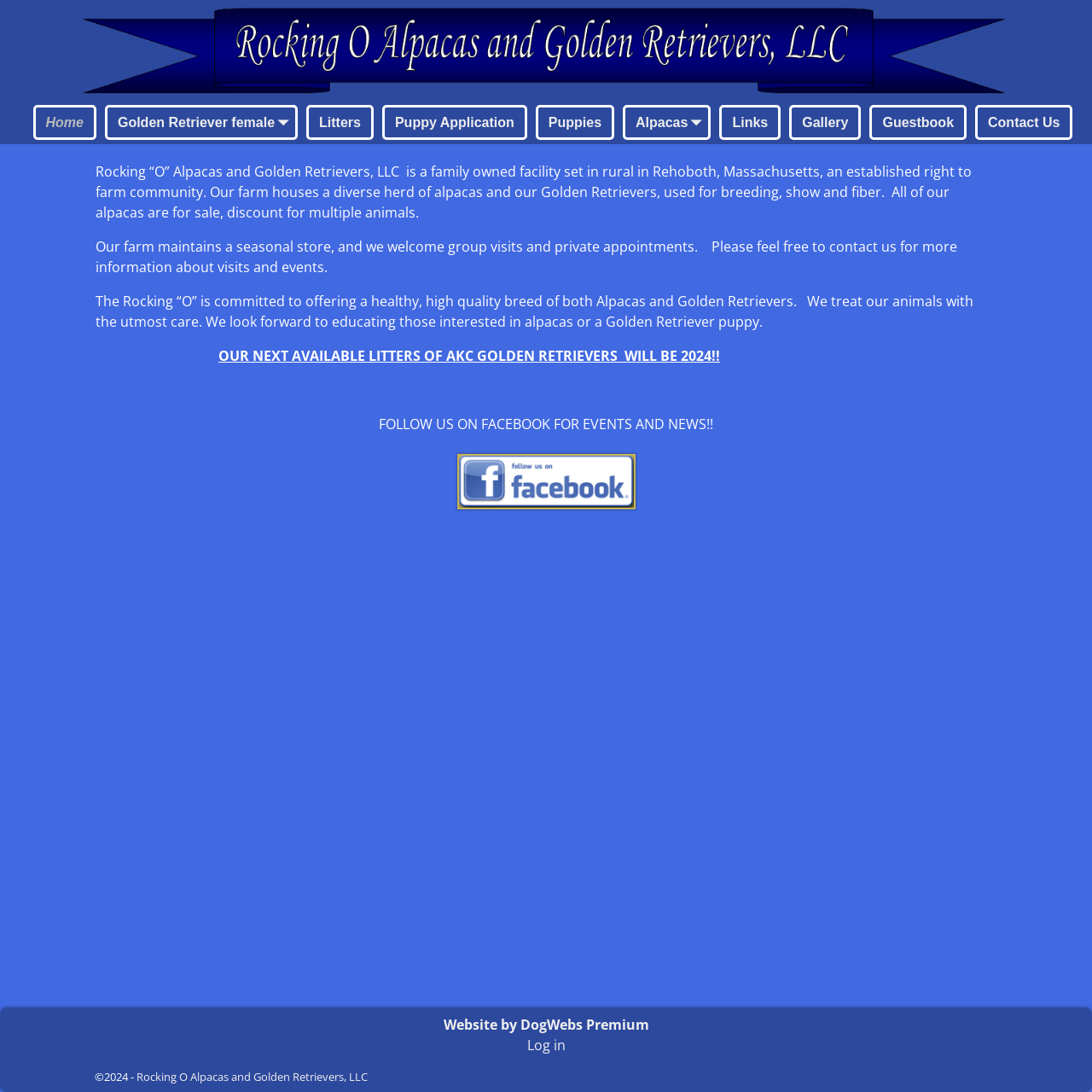What type of animals are bred on this farm?
Can you offer a detailed and complete answer to this question?

Based on the webpage content, it is clear that the farm is a family-owned facility that breeds both alpacas and Golden Retrievers. This information is mentioned in the first paragraph of the webpage.